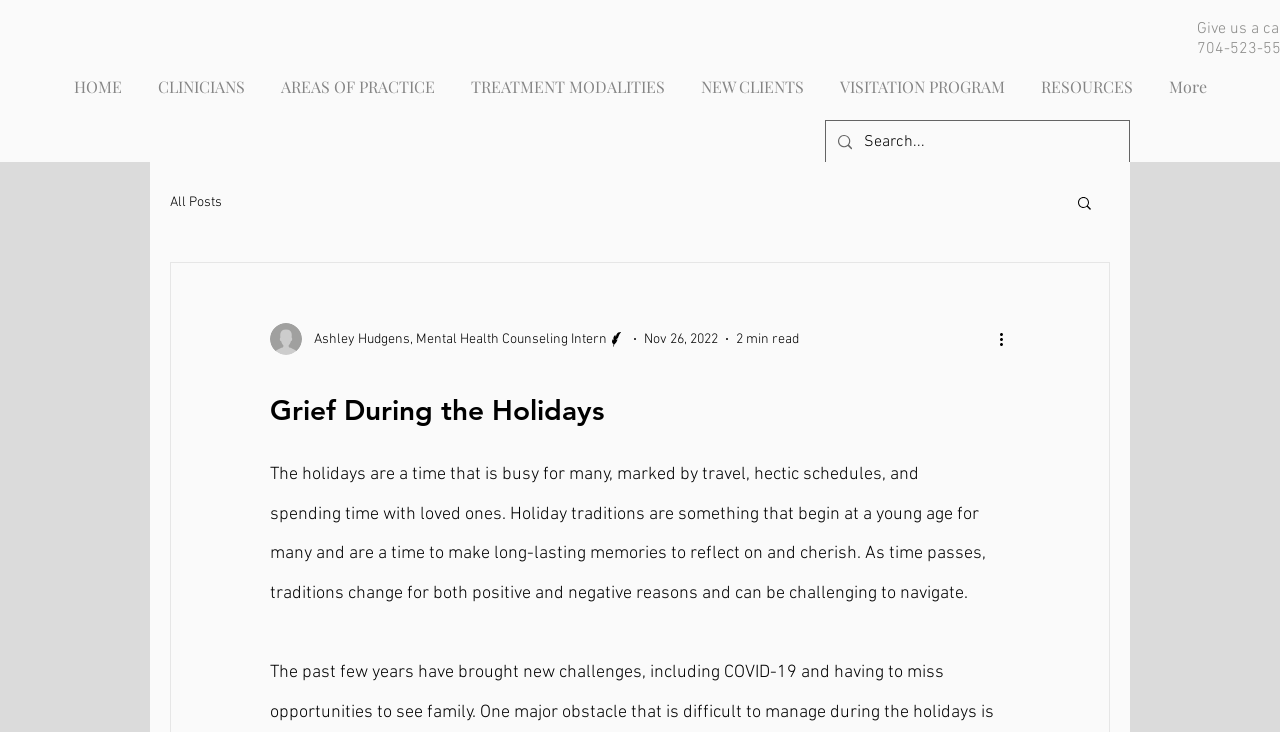Identify the bounding box coordinates for the UI element mentioned here: "VISITATION PROGRAM". Provide the coordinates as four float values between 0 and 1, i.e., [left, top, right, bottom].

[0.642, 0.019, 0.799, 0.194]